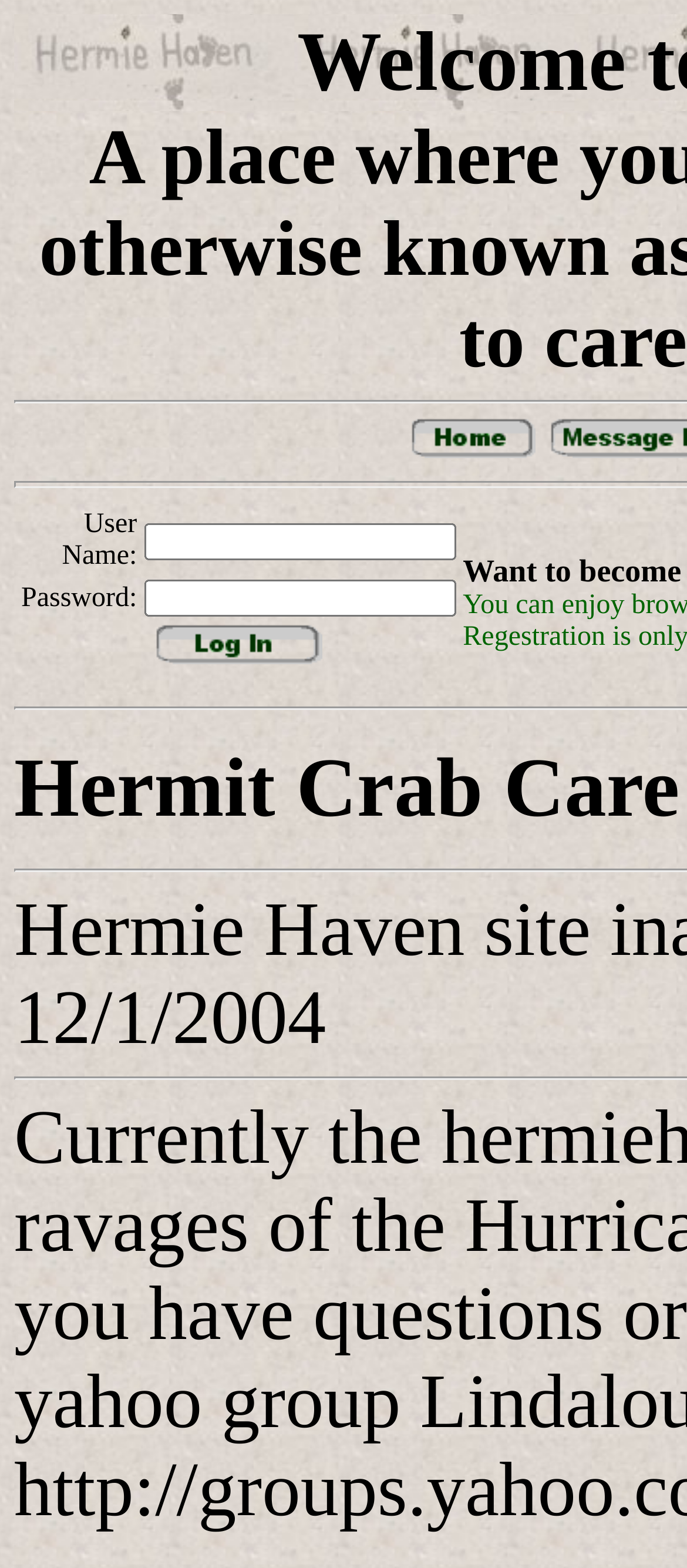Please determine the bounding box coordinates, formatted as (top-left x, top-left y, bottom-right x, bottom-right y), with all values as floating point numbers between 0 and 1. Identify the bounding box of the region described as: name="password"

[0.21, 0.402, 0.664, 0.425]